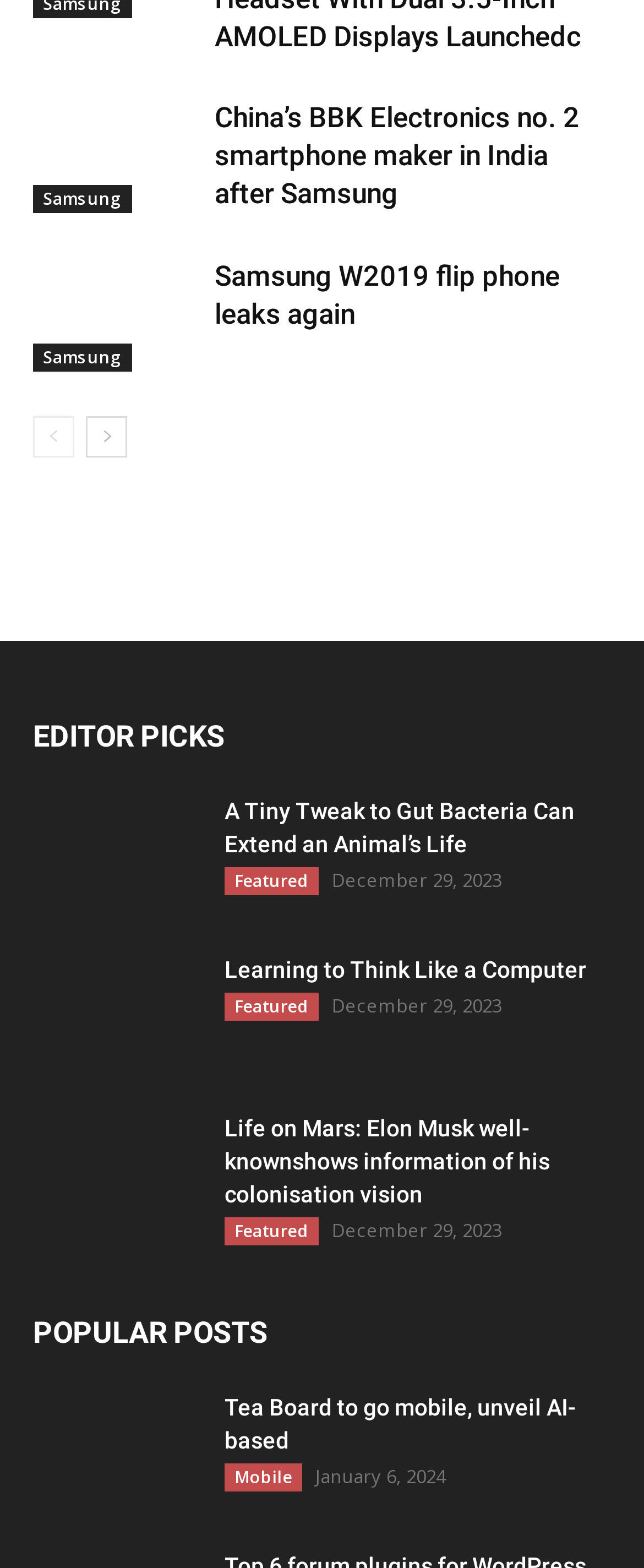Provide a single word or phrase answer to the question: 
How many navigation links are there at the bottom of the page?

2